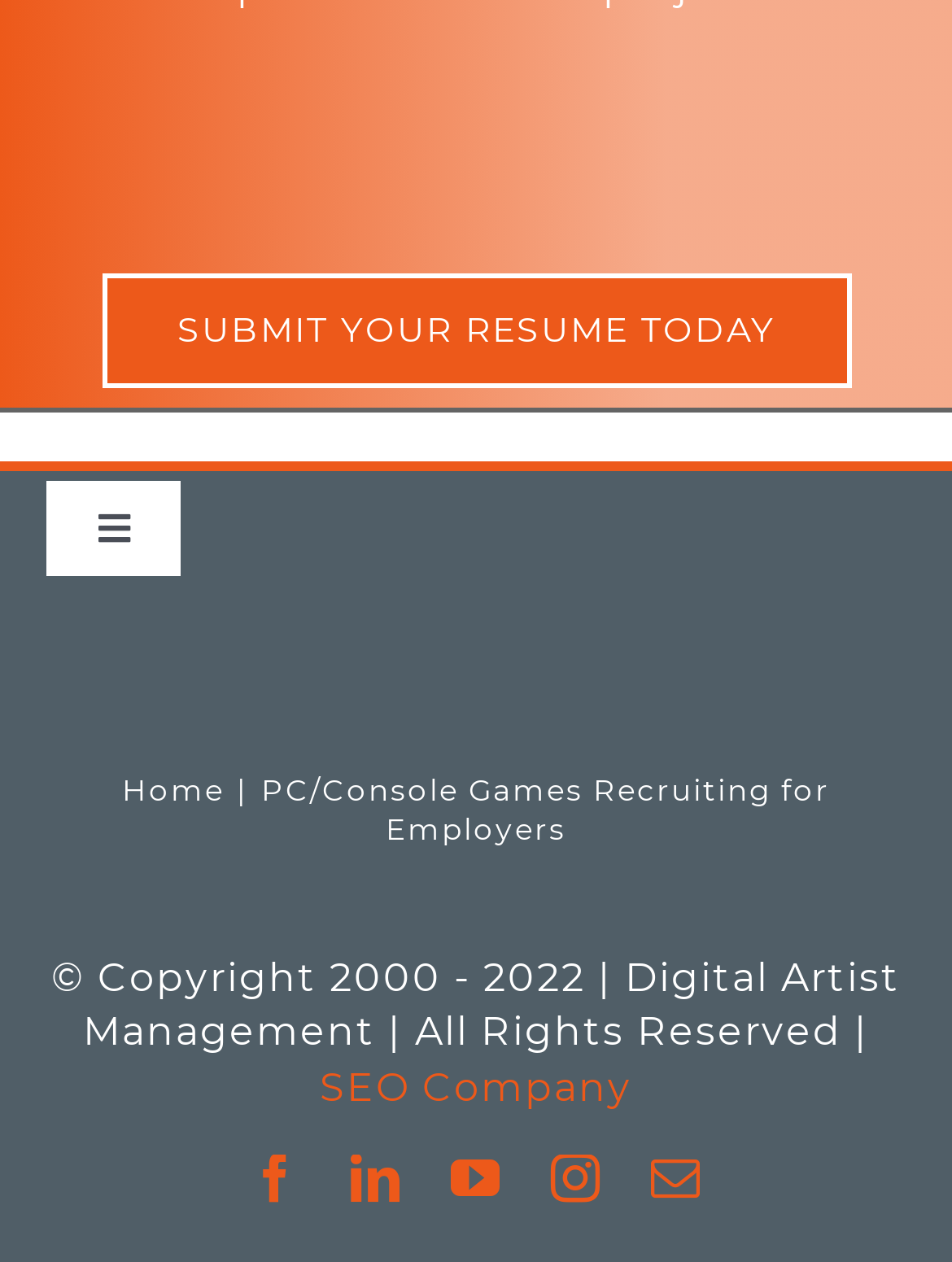Determine the bounding box coordinates for the area that needs to be clicked to fulfill this task: "Visit SEO company website". The coordinates must be given as four float numbers between 0 and 1, i.e., [left, top, right, bottom].

[0.336, 0.843, 0.664, 0.88]